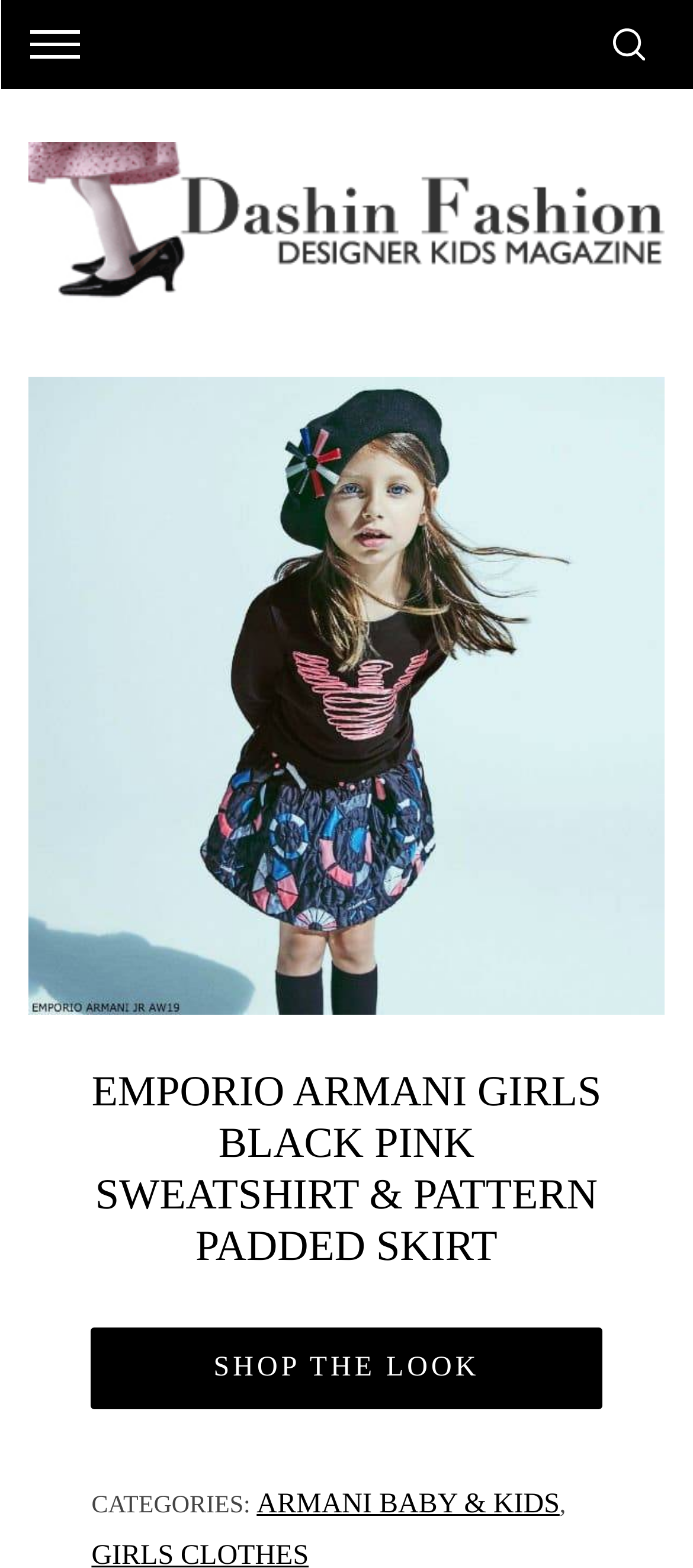Answer this question using a single word or a brief phrase:
What is the brand of the sweatshirt?

Emporio Armani